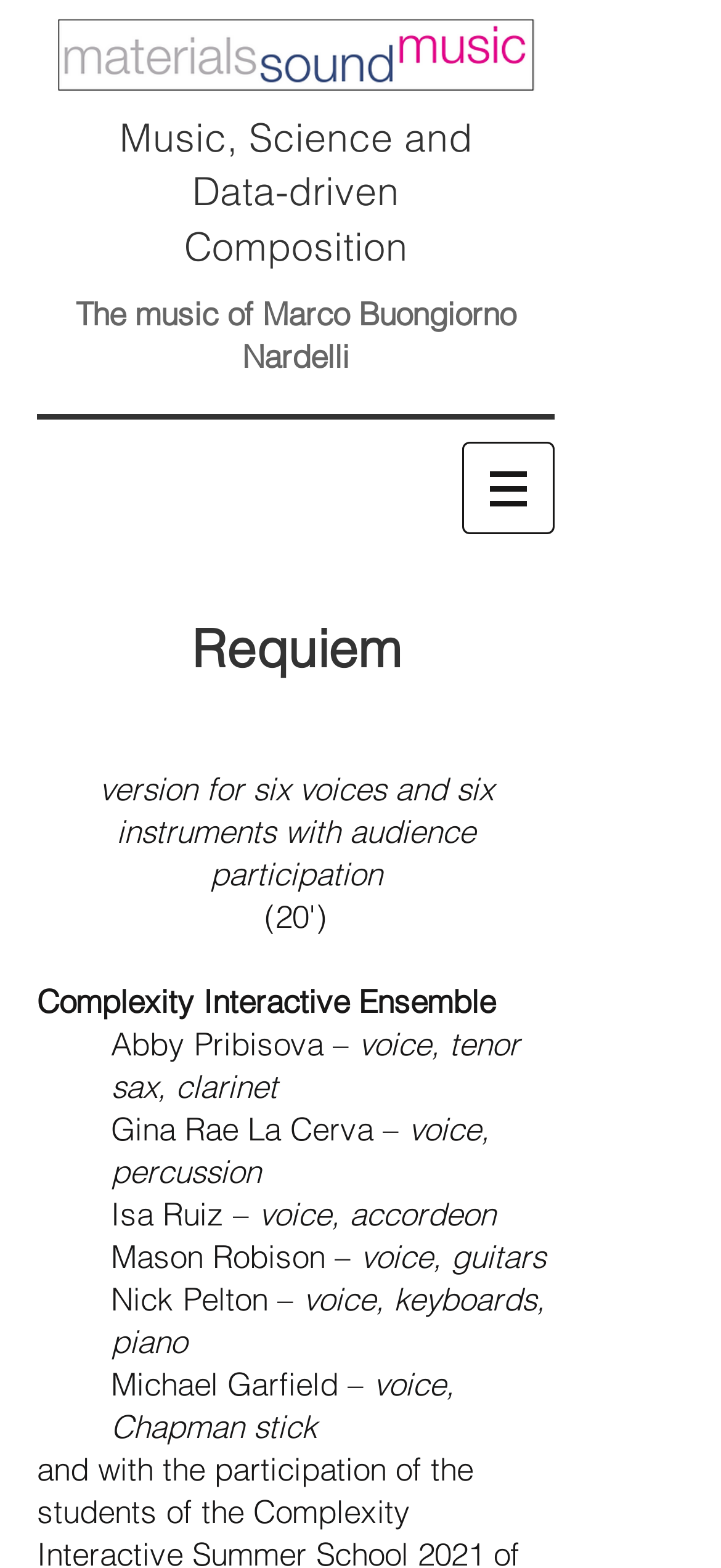Identify and provide the main heading of the webpage.

Music, Science and Data-driven Composition